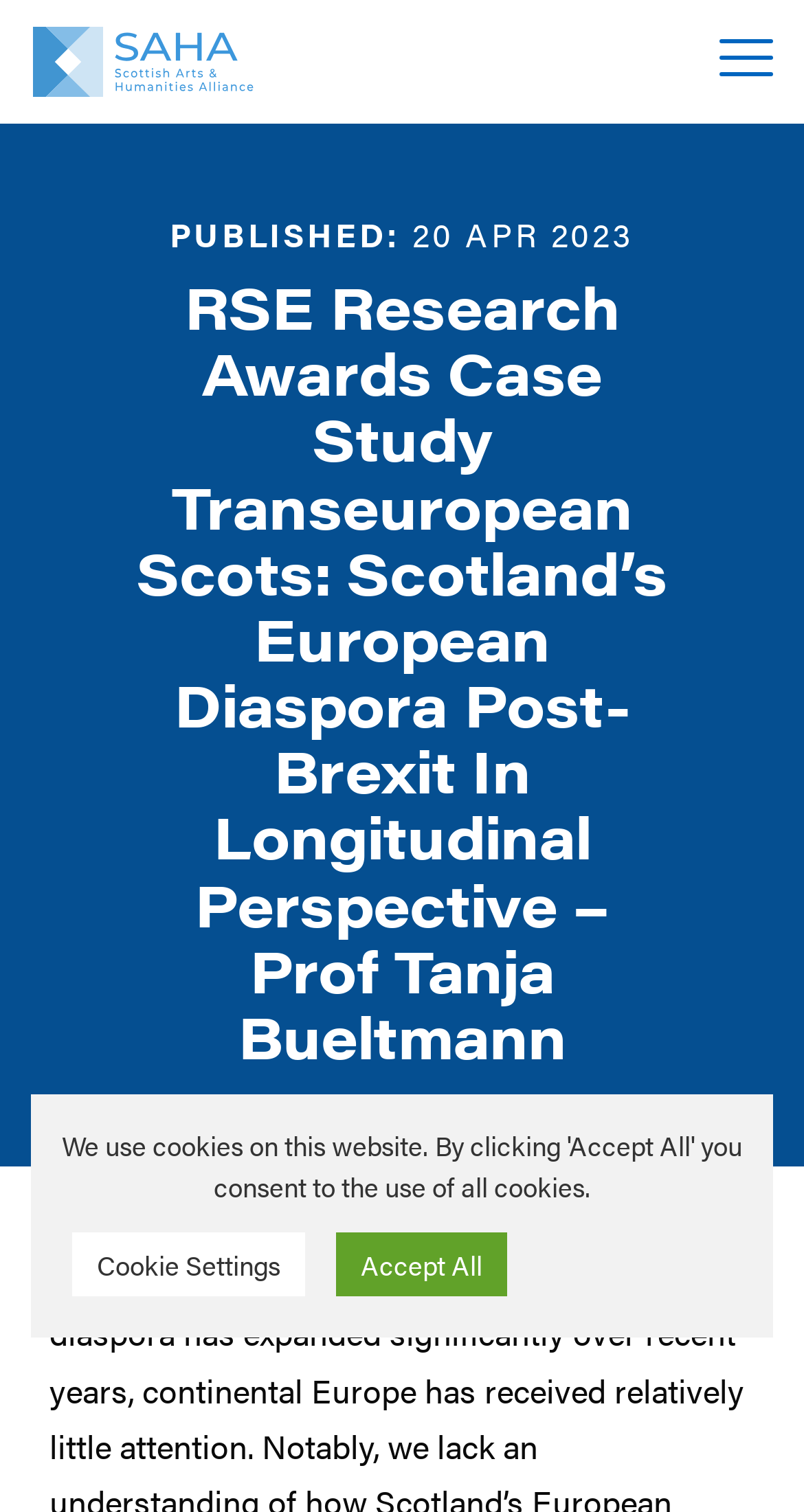What is the name of the professor in the case study?
Answer the question with a thorough and detailed explanation.

I found the name of the professor by reading the heading element that says 'RSE Research Awards Case Study Transeuropean Scots: Scotland’s European Diaspora Post-Brexit In Longitudinal Perspective – Prof Tanja Bueltmann'.